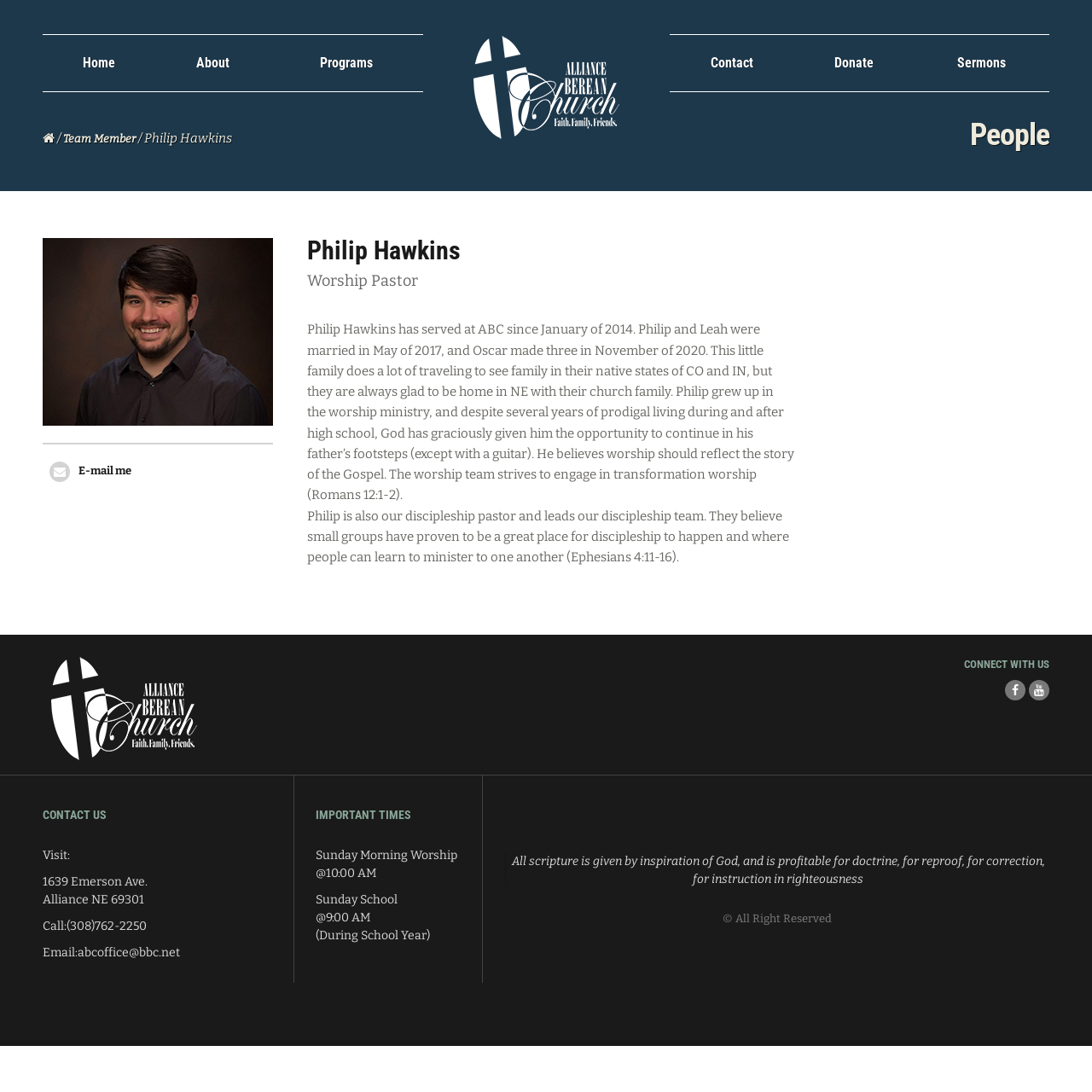What is the role of Philip Hawkins in the church?
Please provide a single word or phrase answer based on the image.

Worship Pastor